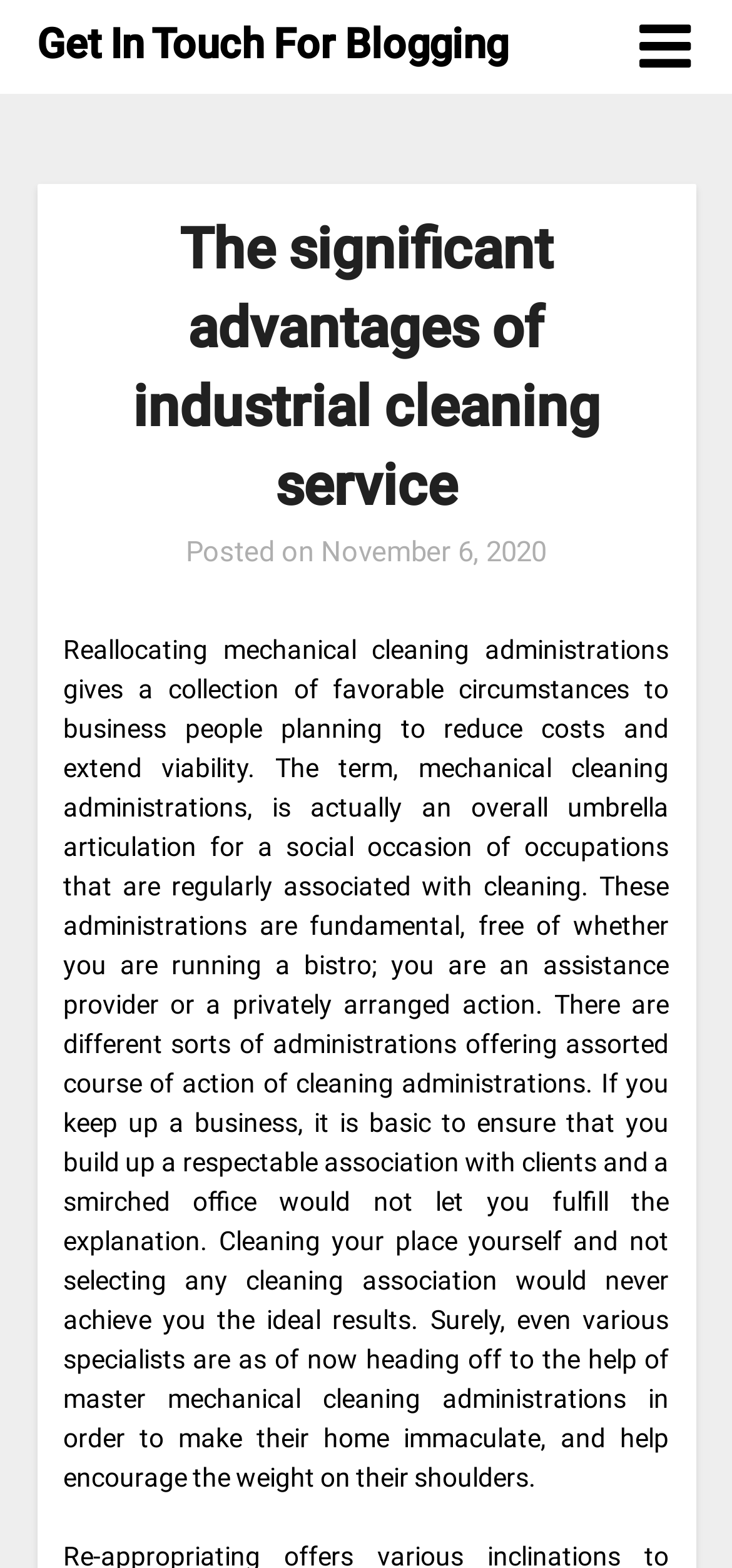From the webpage screenshot, identify the region described by Get In Touch For Blogging. Provide the bounding box coordinates as (top-left x, top-left y, bottom-right x, bottom-right y), with each value being a floating point number between 0 and 1.

[0.05, 0.007, 0.694, 0.05]